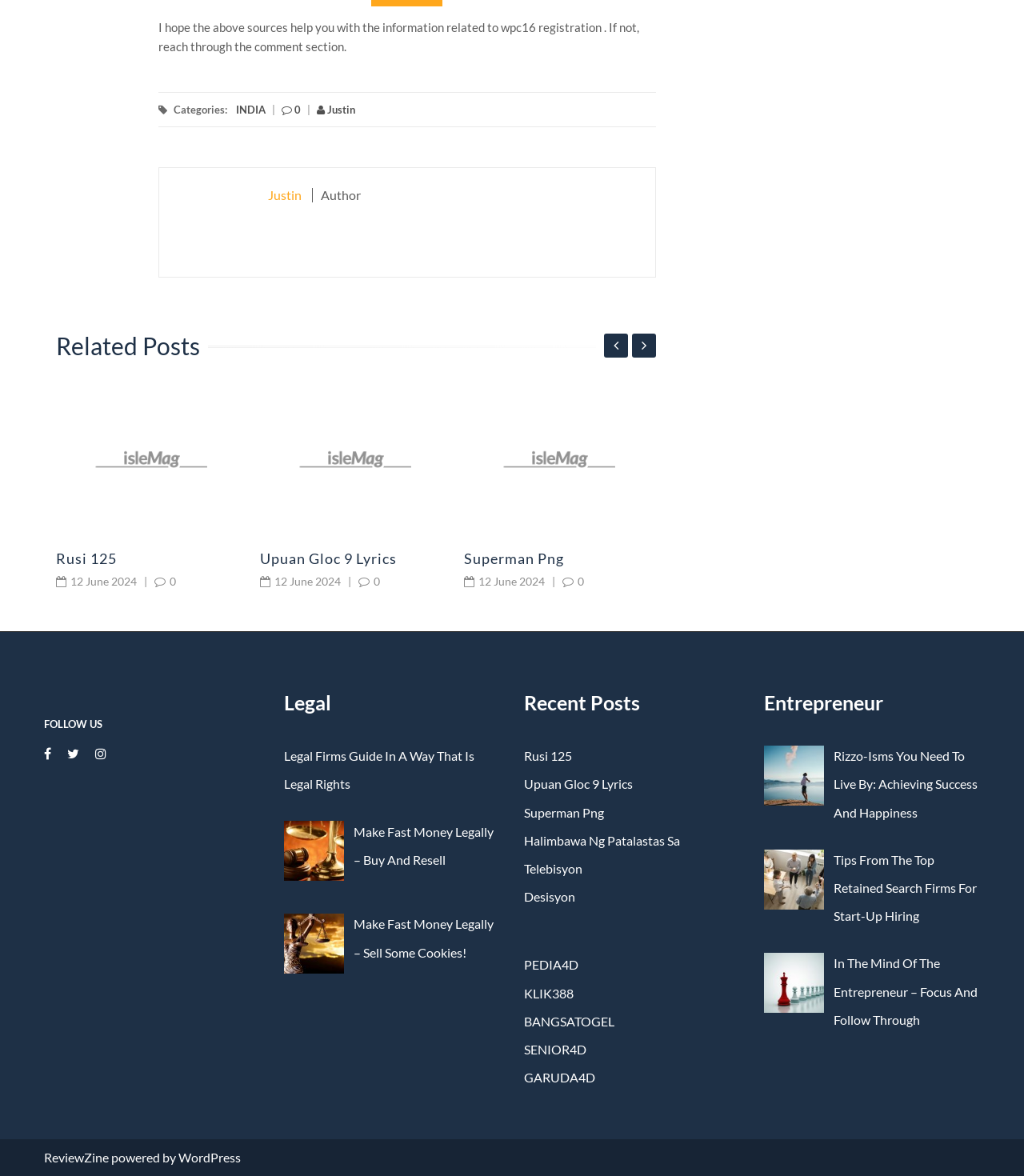Locate the bounding box coordinates of the area you need to click to fulfill this instruction: 'View the 'Rusi 125' article'. The coordinates must be in the form of four float numbers ranging from 0 to 1: [left, top, right, bottom].

[0.055, 0.325, 0.242, 0.457]